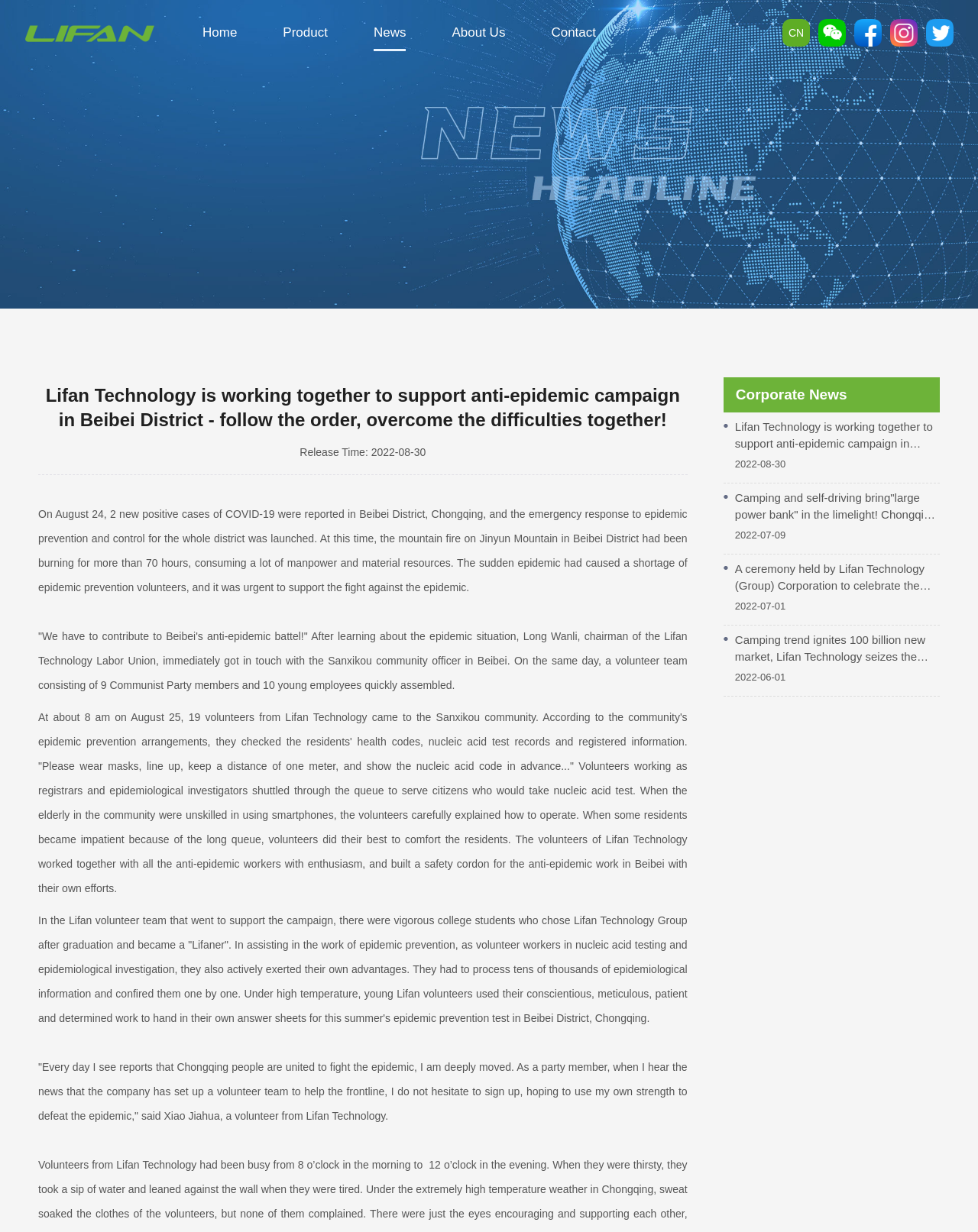Describe all significant elements and features of the webpage.

The webpage is about Chongqing Lifan Power Co., Ltd., a diversified general machinery manufacturing and sales enterprise. At the top left corner, there is a logo image and a link. Below the logo, there is a navigation menu with five links: "Home", "Product", "News", "About Us", and "Contact". 

On the top right corner, there are three links and a language selection link "CN". 

Below the navigation menu, there is a large banner image that spans the entire width of the page. 

The main content of the webpage is an article about Lifan Technology's support for the anti-epidemic campaign in Beibei District. The article has a heading and five paragraphs of text, with a release time indicated below the heading. The text describes how Lifan Technology's employees volunteered to help with the epidemic prevention efforts in Beibei District.

To the right of the article, there is a section titled "Corporate News" with four links to news articles about Lifan Technology, including the one about the anti-epidemic campaign.